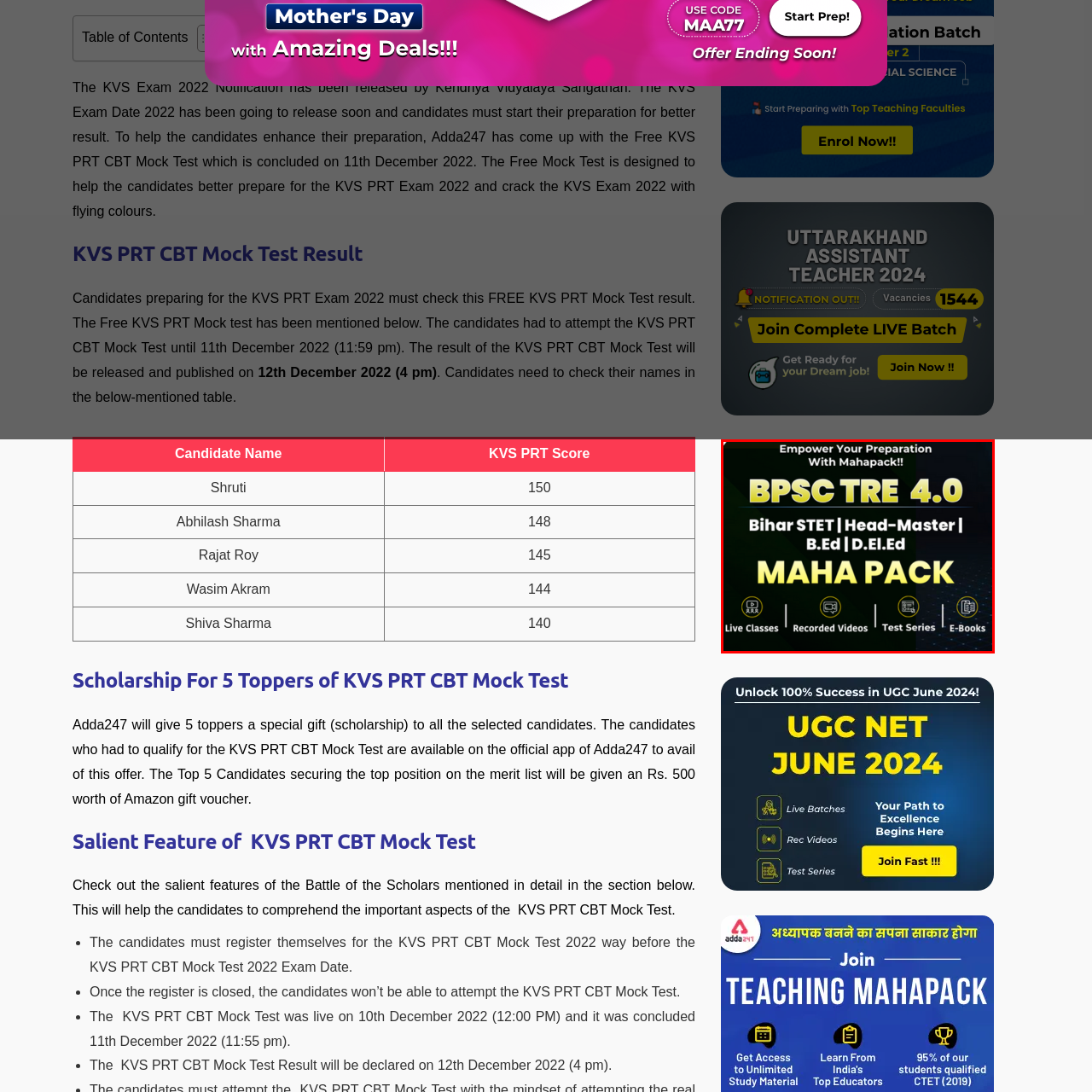What resources are included in the BPSC TRE 4.0 Maha Pack?
Carefully look at the image inside the red bounding box and answer the question in a detailed manner using the visual details present.

The design features bold, eye-catching typography with the following key elements listed at the bottom: Live Classes, Recorded Videos, Test Series, and E-Books, suggesting a well-rounded approach to study and preparation.